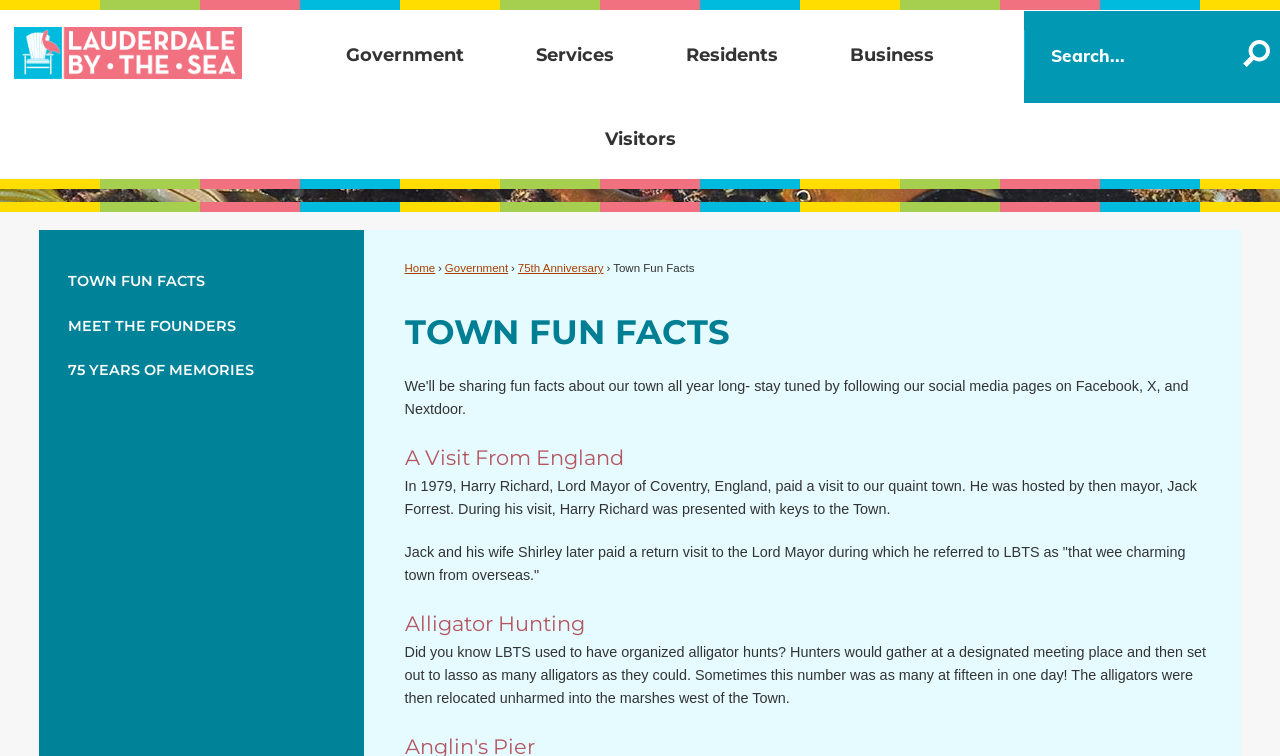What is the title of the second menu item under the second menu?
Look at the image and answer the question using a single word or phrase.

MEET THE FOUNDERS